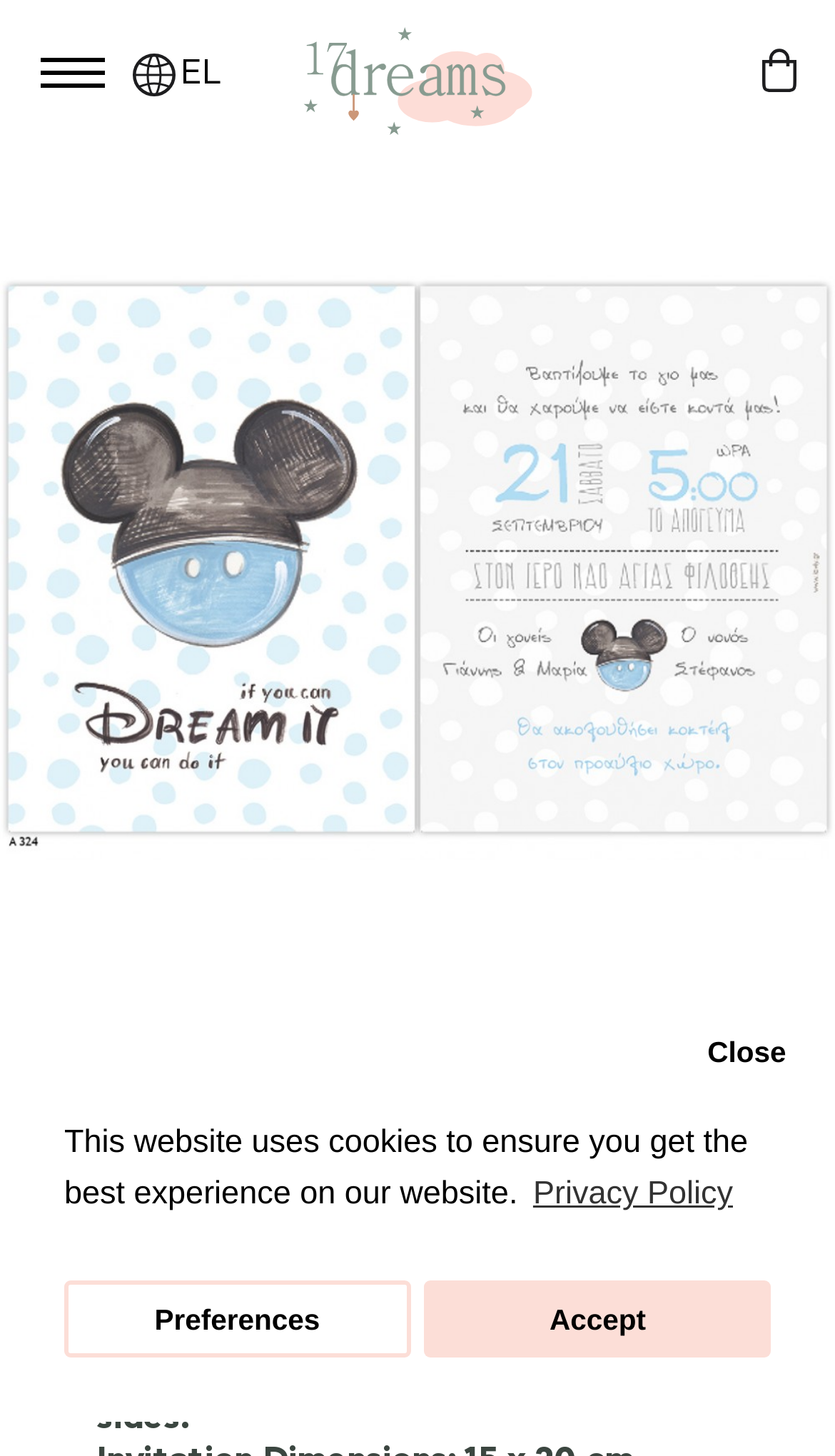What is the type of folder that comes with the product?
Provide a concise answer using a single word or phrase based on the image.

Color folder